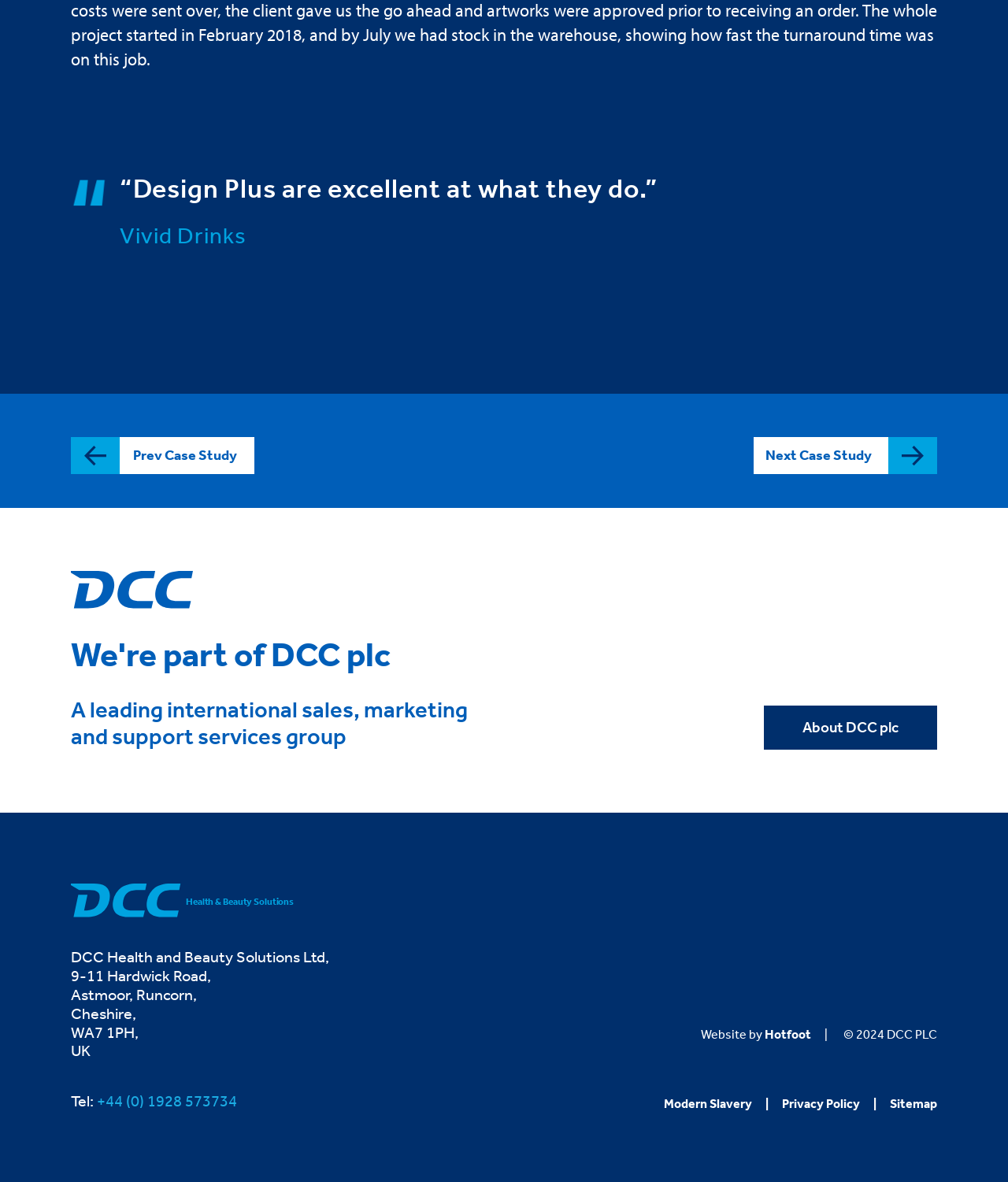What is the phone number of DCC Health and Beauty Solutions Ltd?
Answer the question with a detailed explanation, including all necessary information.

The phone number of DCC Health and Beauty Solutions Ltd is '+44 (0) 1928 573734', which is found in the link element at coordinates [0.096, 0.924, 0.235, 0.94].